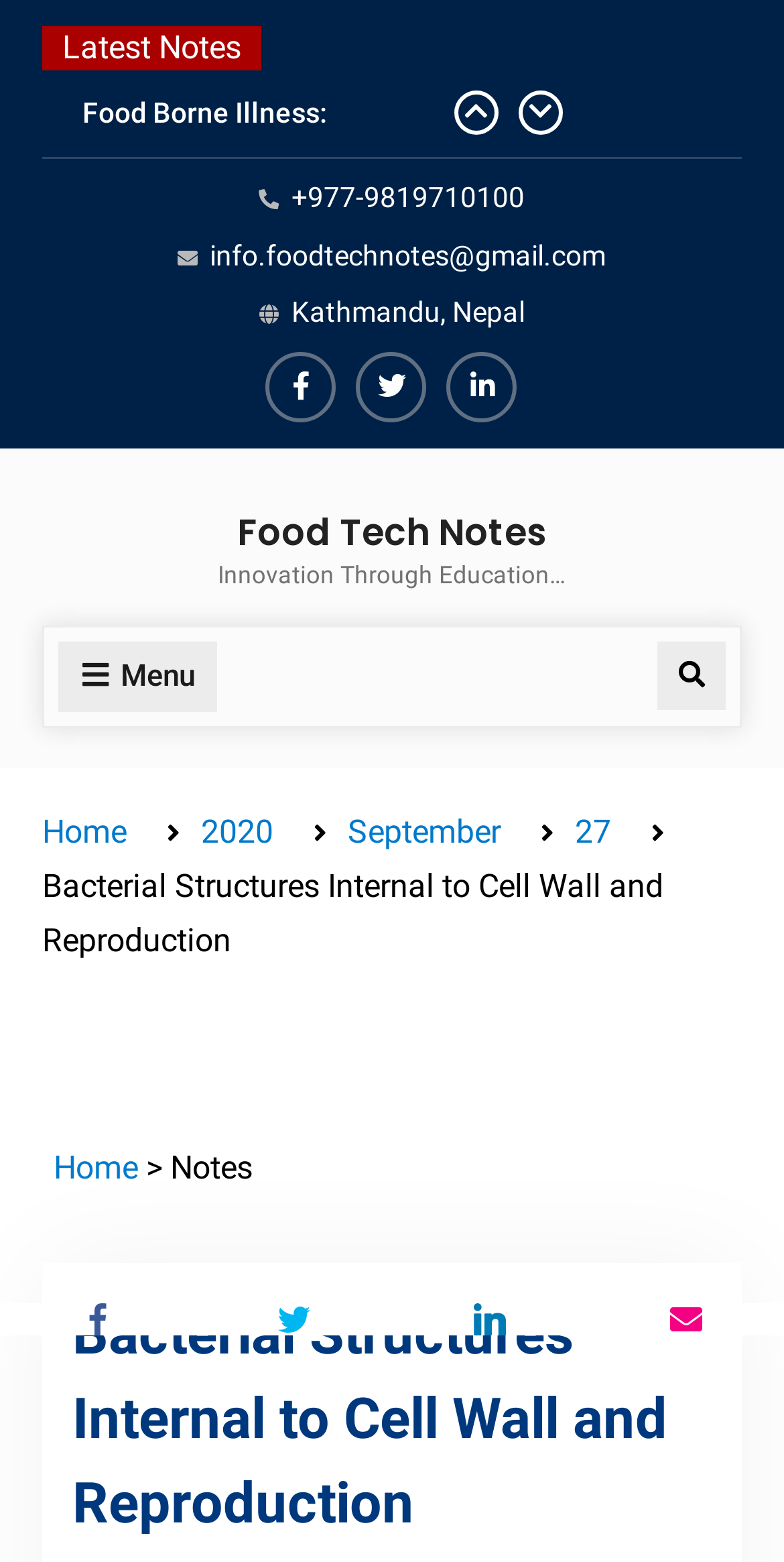Show the bounding box coordinates of the region that should be clicked to follow the instruction: "Search for something."

[0.839, 0.411, 0.926, 0.455]